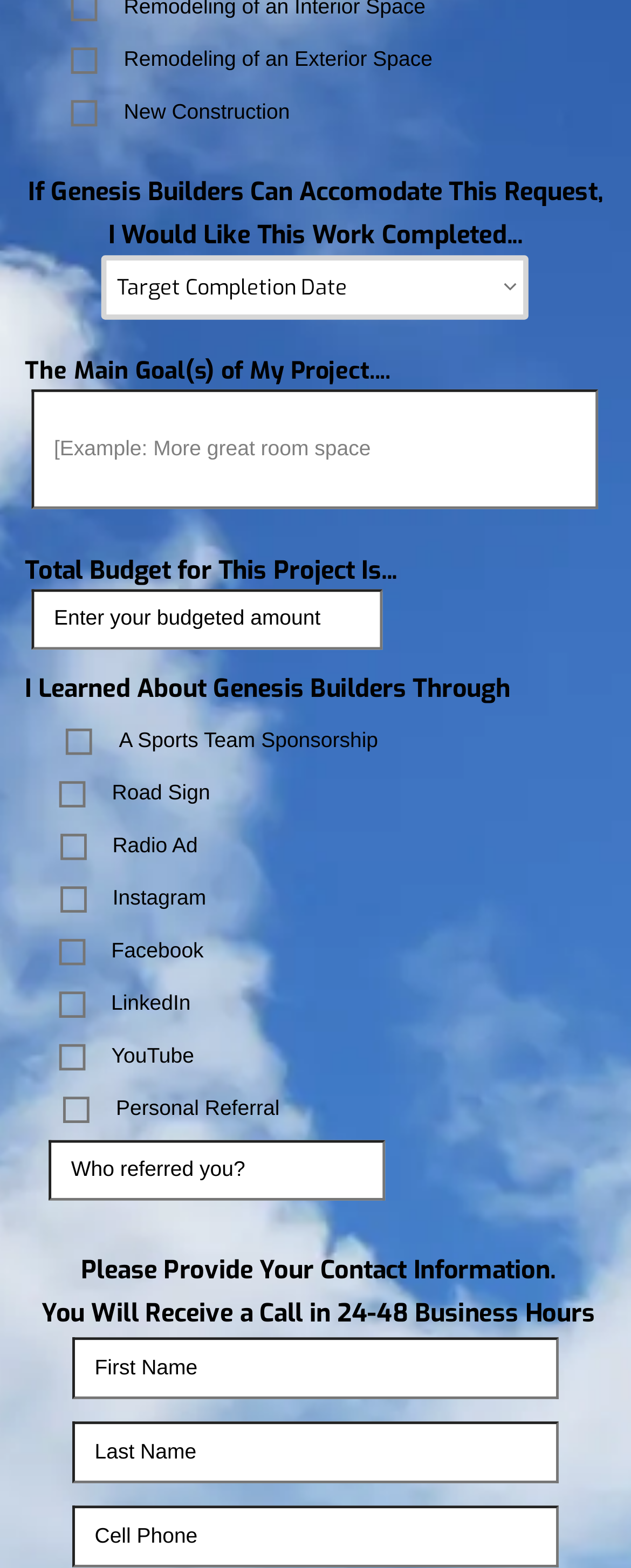What types of projects can be submitted?
Look at the screenshot and respond with one word or a short phrase.

Remodeling, New Construction